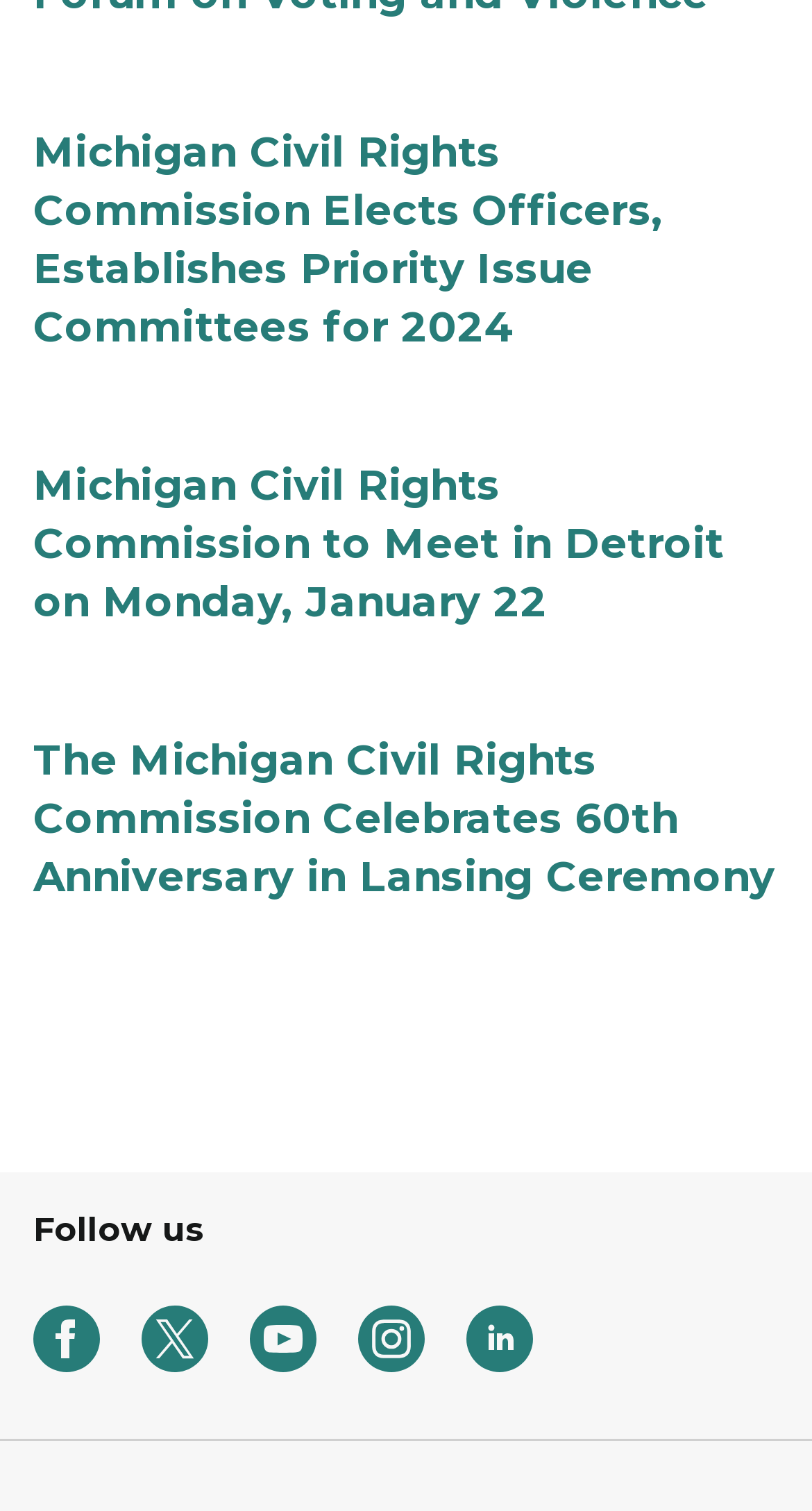Identify the bounding box coordinates of the region that should be clicked to execute the following instruction: "View the Michigan Civil Rights Commission's YouTube channel".

[0.308, 0.864, 0.39, 0.908]